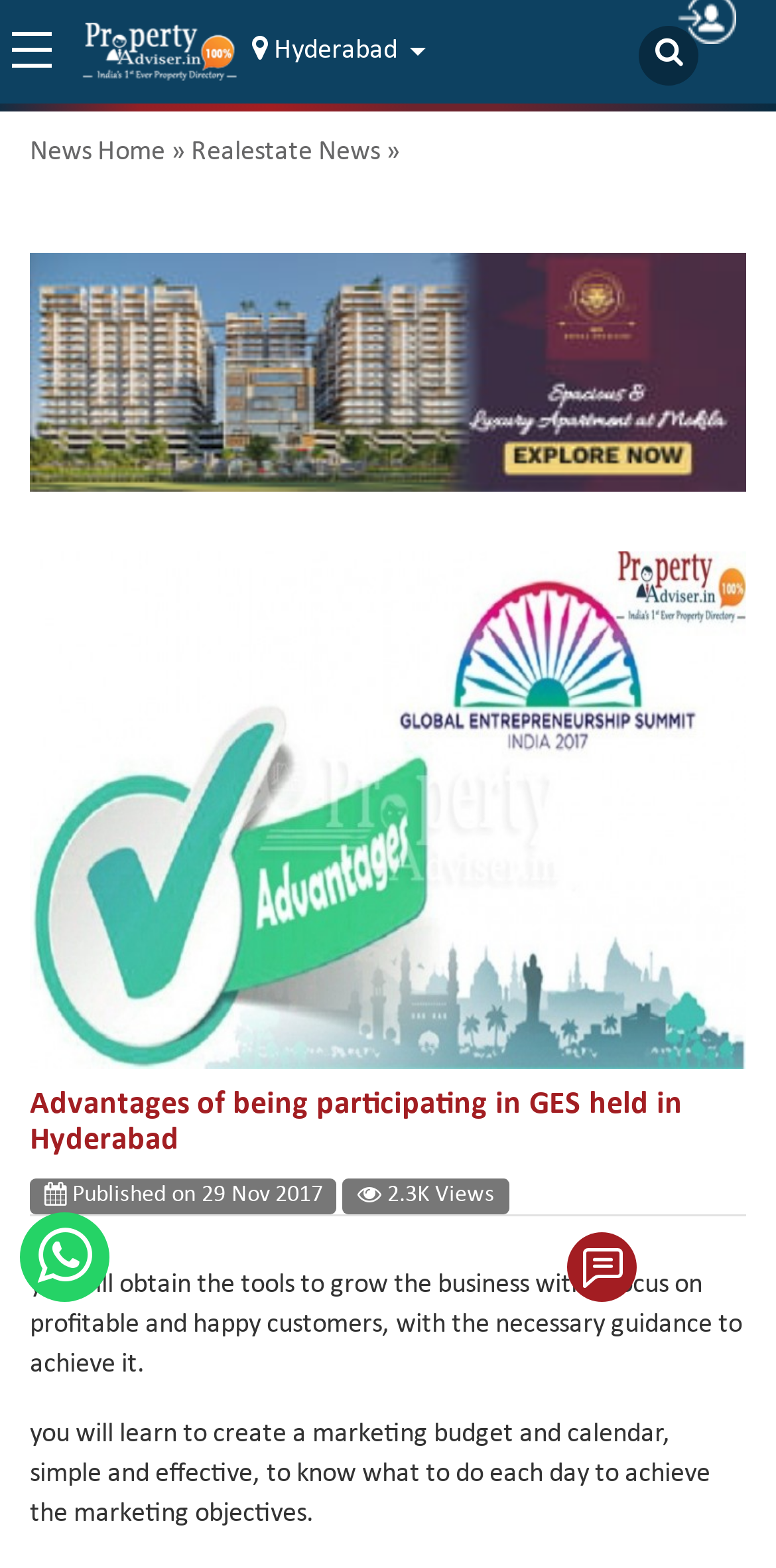What is the title of the article? Look at the image and give a one-word or short phrase answer.

Advantages of being participating in GES held in Hyderabad